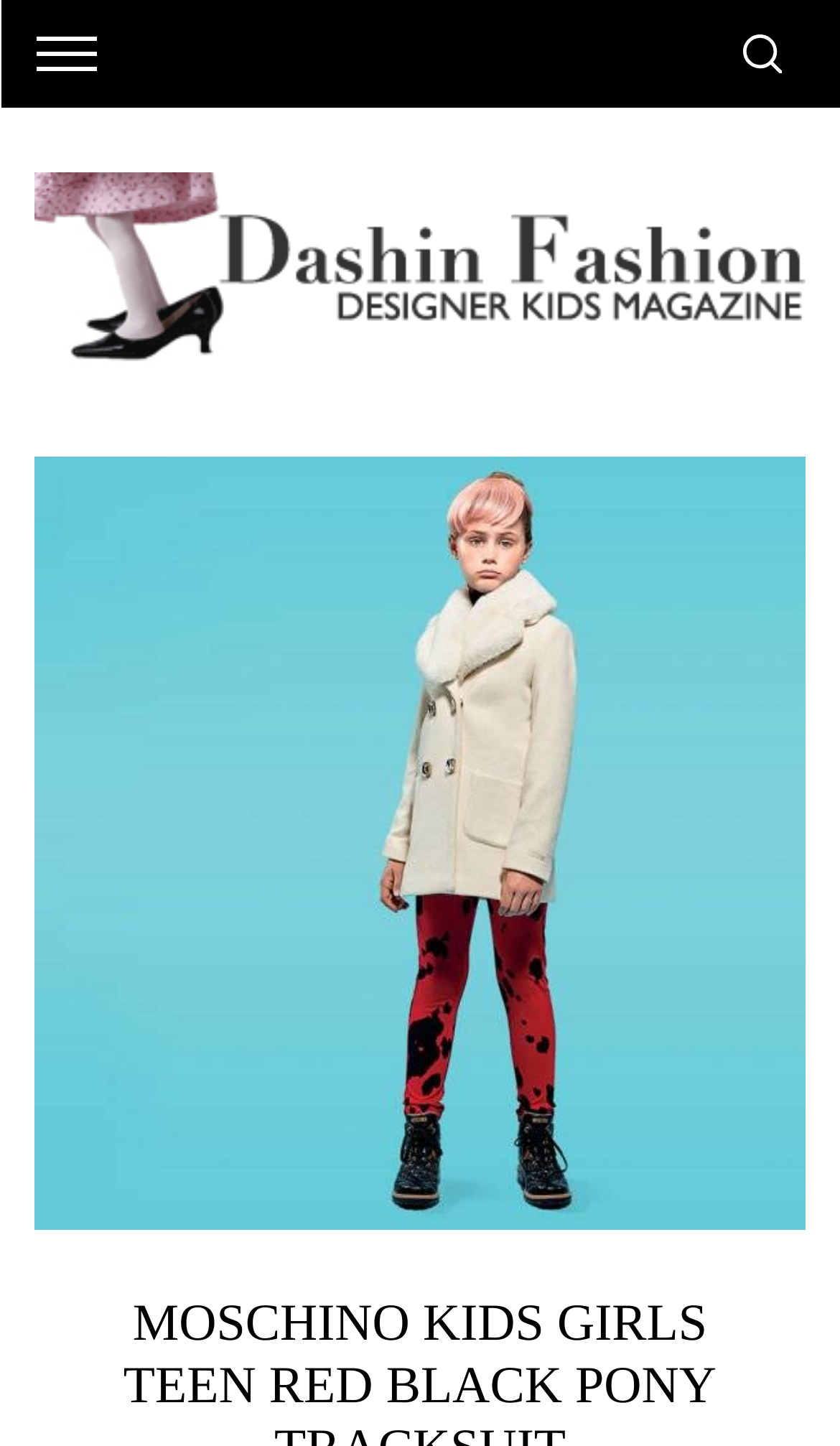Determine the heading of the webpage and extract its text content.

MOSCHINO KIDS GIRLS TEEN RED BLACK PONY TRACKSUIT